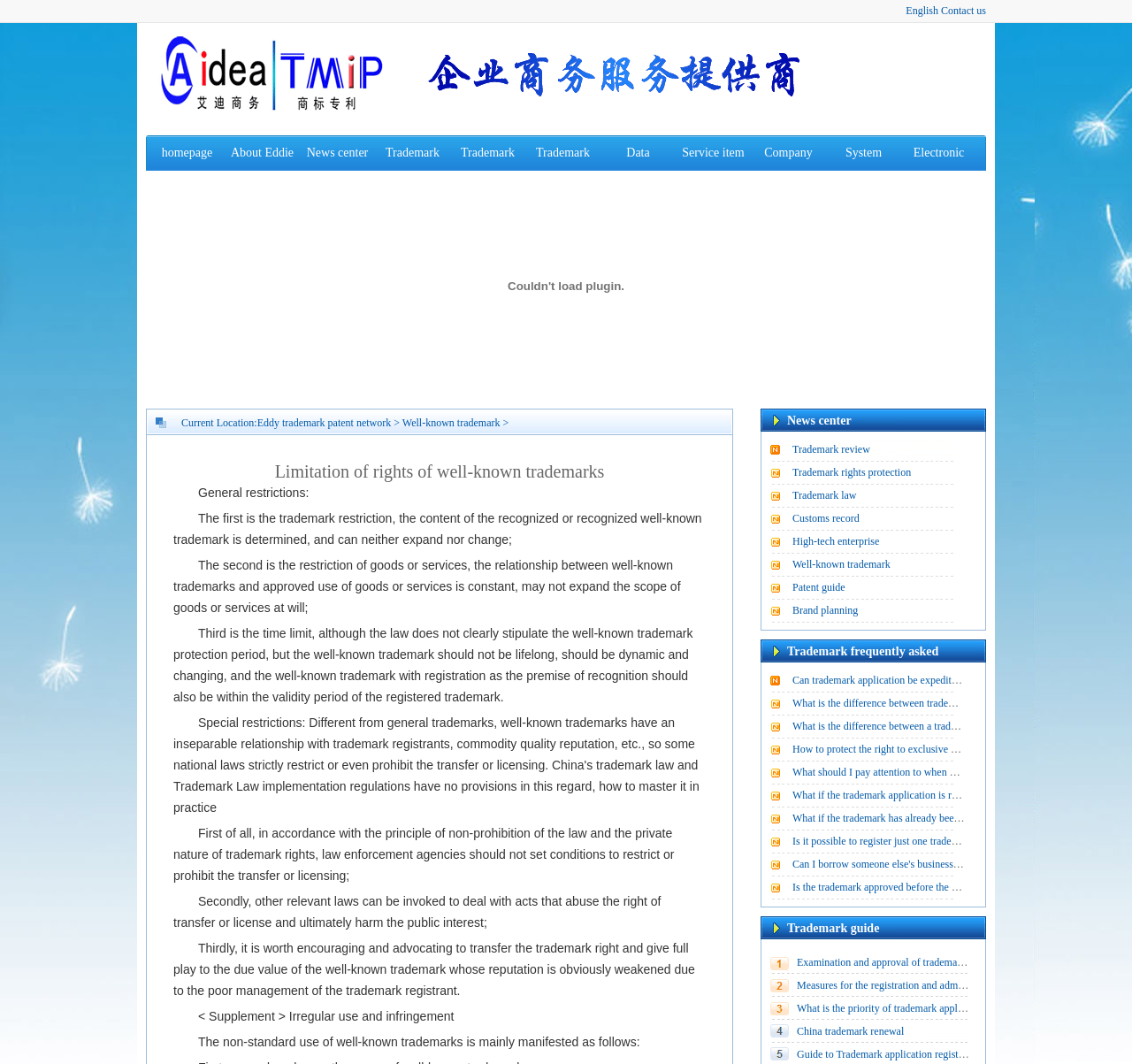Identify the bounding box coordinates of the section to be clicked to complete the task described by the following instruction: "Read the 'Limitation of rights of well-known trademarks' article". The coordinates should be four float numbers between 0 and 1, formatted as [left, top, right, bottom].

[0.153, 0.426, 0.623, 0.453]